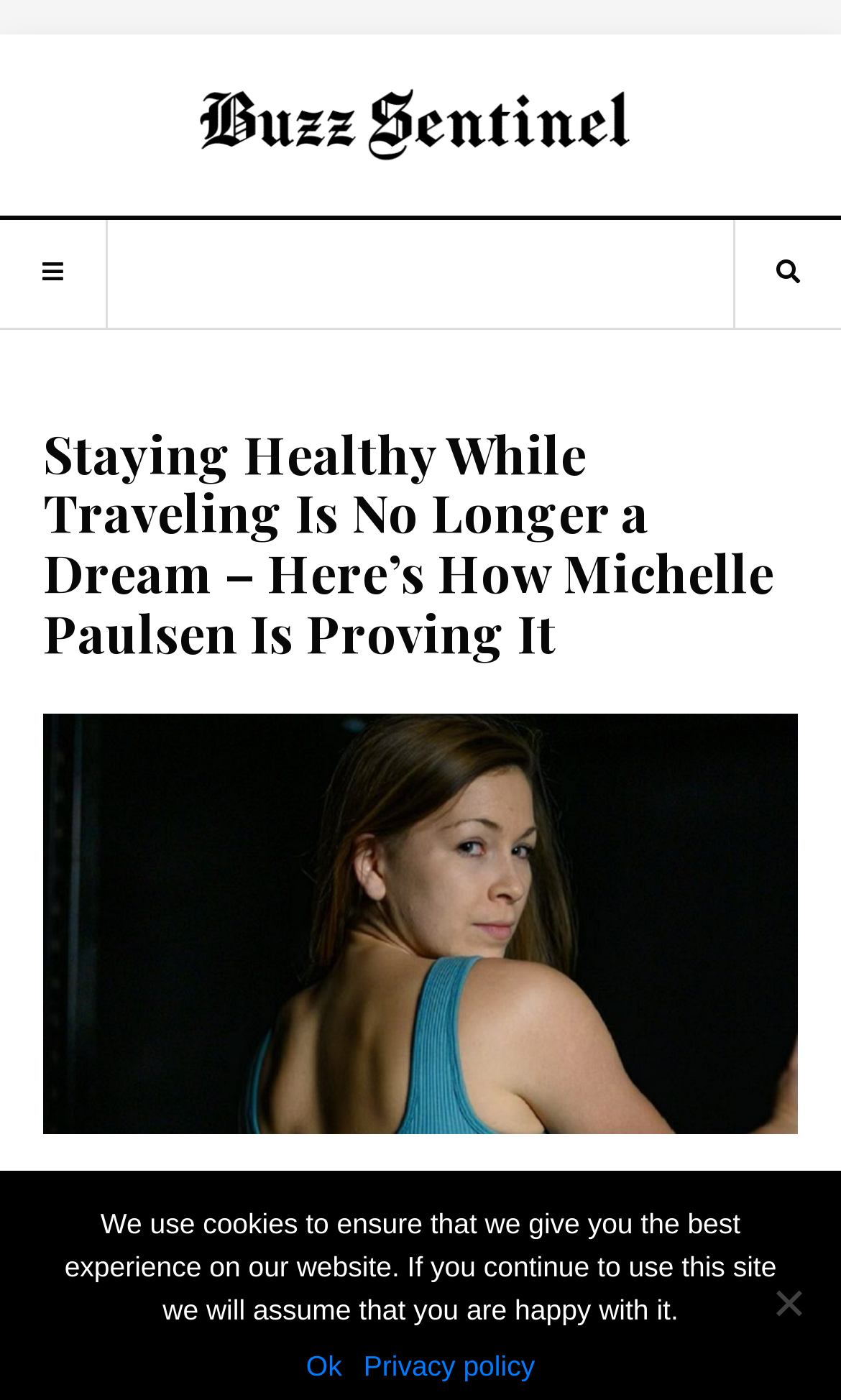What is the purpose of the cookie notification?
Respond with a short answer, either a single word or a phrase, based on the image.

To inform users about cookie usage